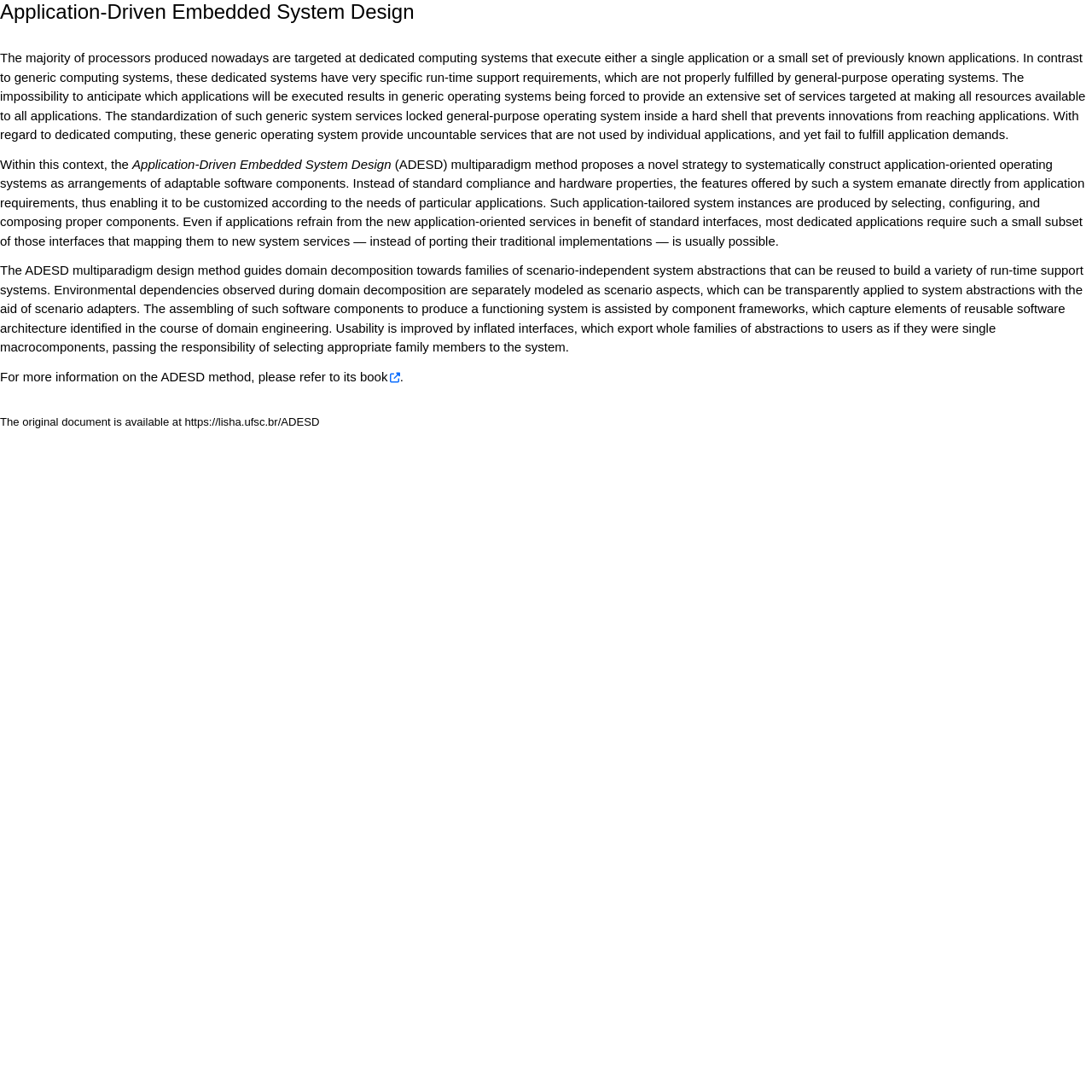Answer the following query concisely with a single word or phrase:
What is the main focus of the Application-Driven Embedded System Design?

application requirements